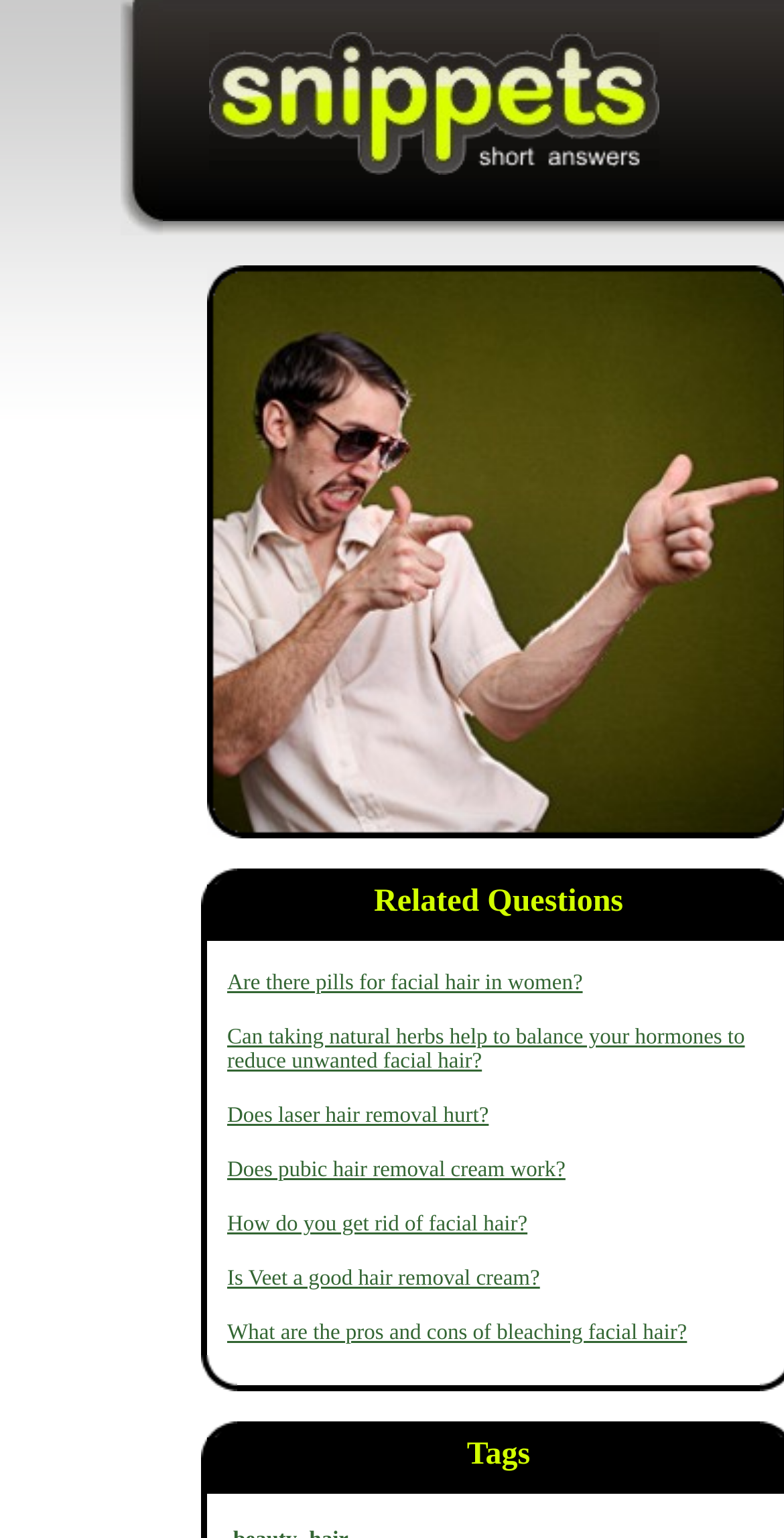Bounding box coordinates should be provided in the format (top-left x, top-left y, bottom-right x, bottom-right y) with all values between 0 and 1. Identify the bounding box for this UI element: parent_node: login register

[0.267, 0.021, 0.841, 0.114]